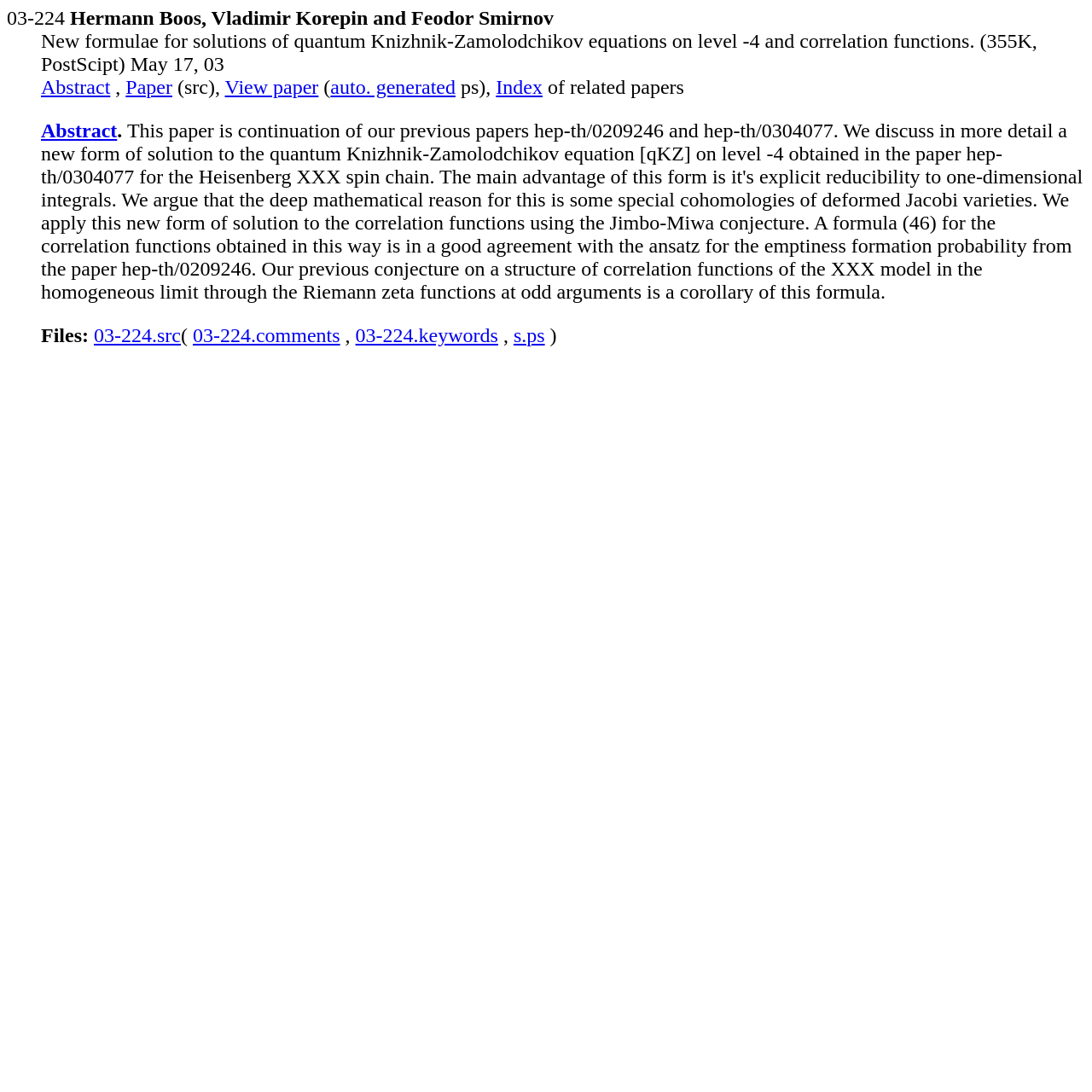Determine the bounding box coordinates of the clickable area required to perform the following instruction: "view abstract". The coordinates should be represented as four float numbers between 0 and 1: [left, top, right, bottom].

[0.038, 0.07, 0.101, 0.09]